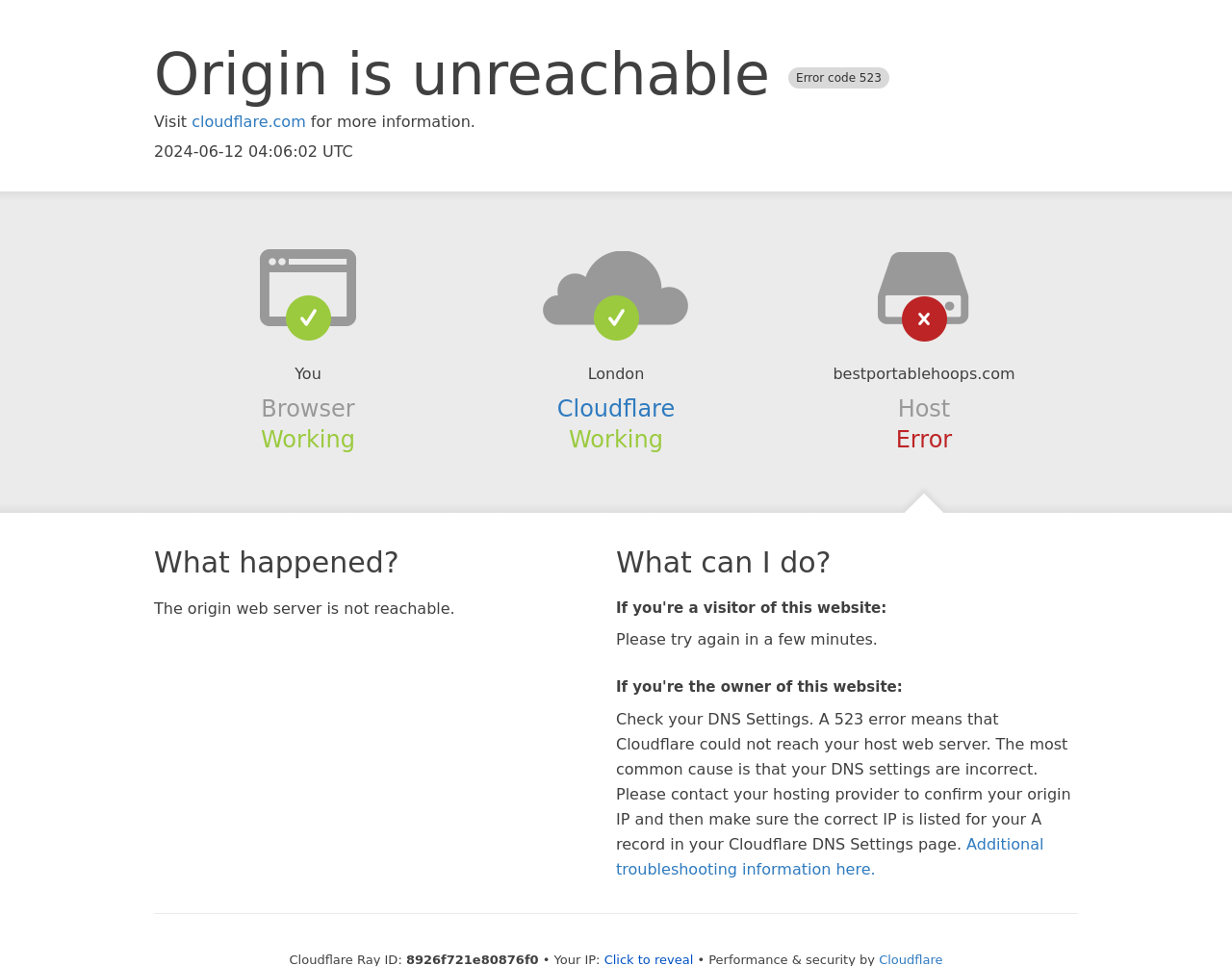Locate the bounding box of the UI element defined by this description: "Cloudflare". The coordinates should be given as four float numbers between 0 and 1, formatted as [left, top, right, bottom].

[0.452, 0.41, 0.548, 0.438]